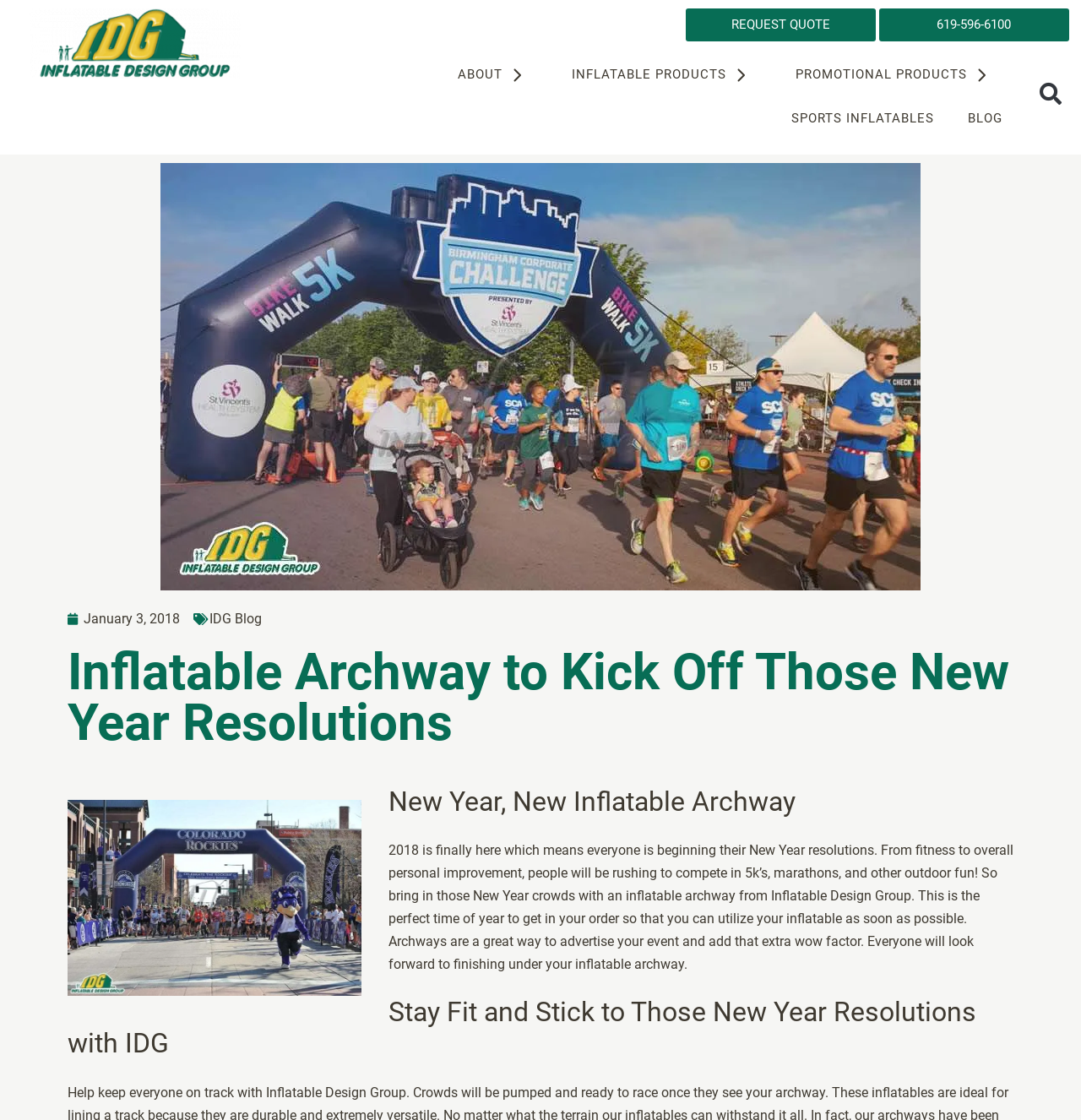Please determine the bounding box coordinates of the element's region to click for the following instruction: "Call 619-596-6100".

[0.813, 0.008, 0.989, 0.037]